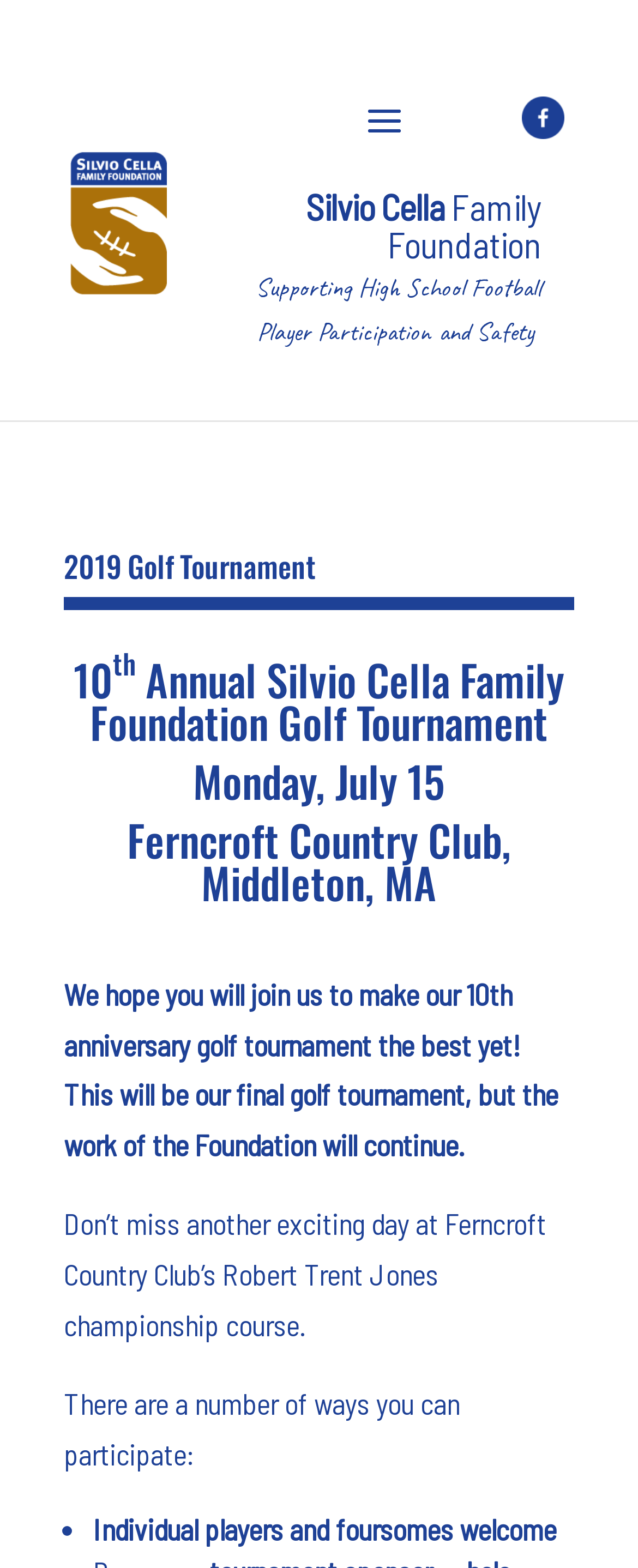By analyzing the image, answer the following question with a detailed response: What type of course is at Ferncroft Country Club?

The type of course at Ferncroft Country Club can be found in the StaticText 'Don’t miss another exciting day at Ferncroft Country Club’s Robert Trent Jones championship course.' which is located below the 'We hope you will join us...' text.